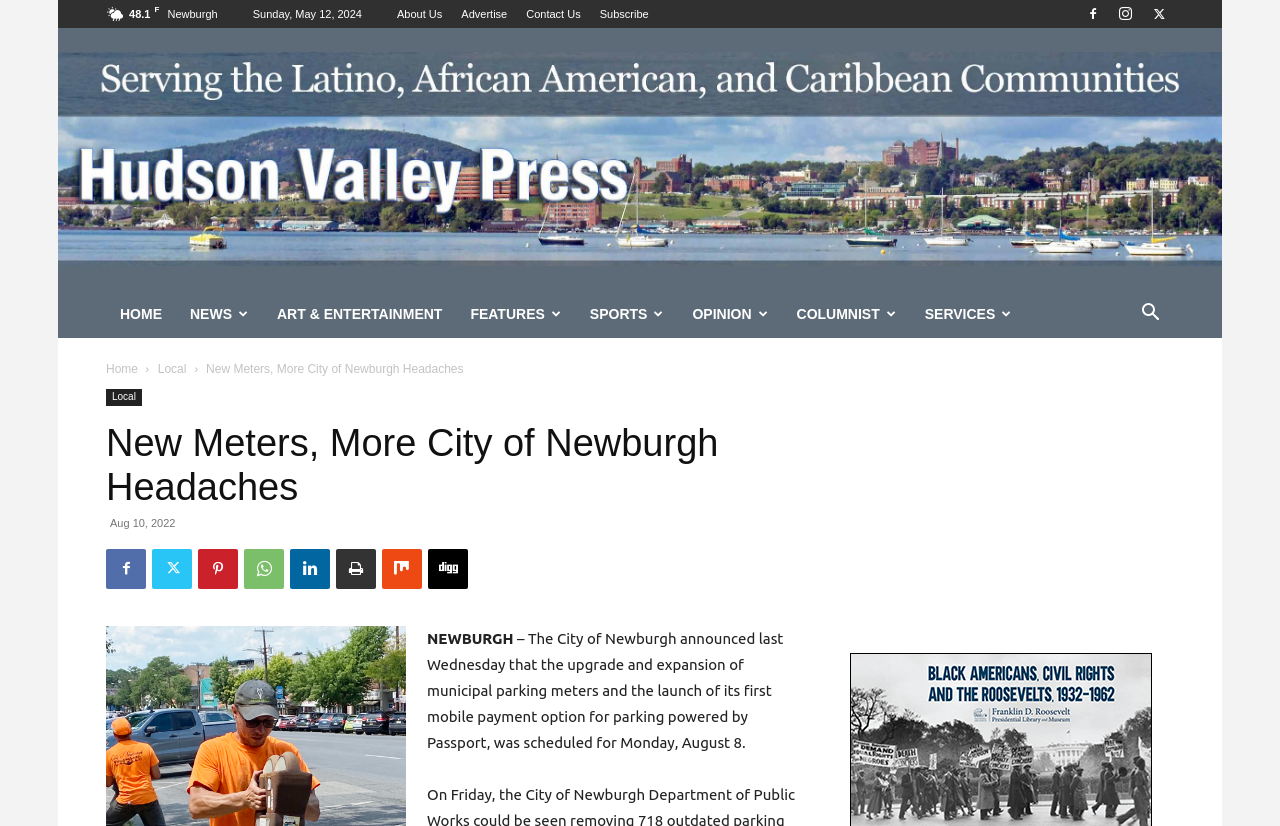Determine the bounding box coordinates for the UI element with the following description: "About Us". The coordinates should be four float numbers between 0 and 1, represented as [left, top, right, bottom].

[0.31, 0.01, 0.346, 0.024]